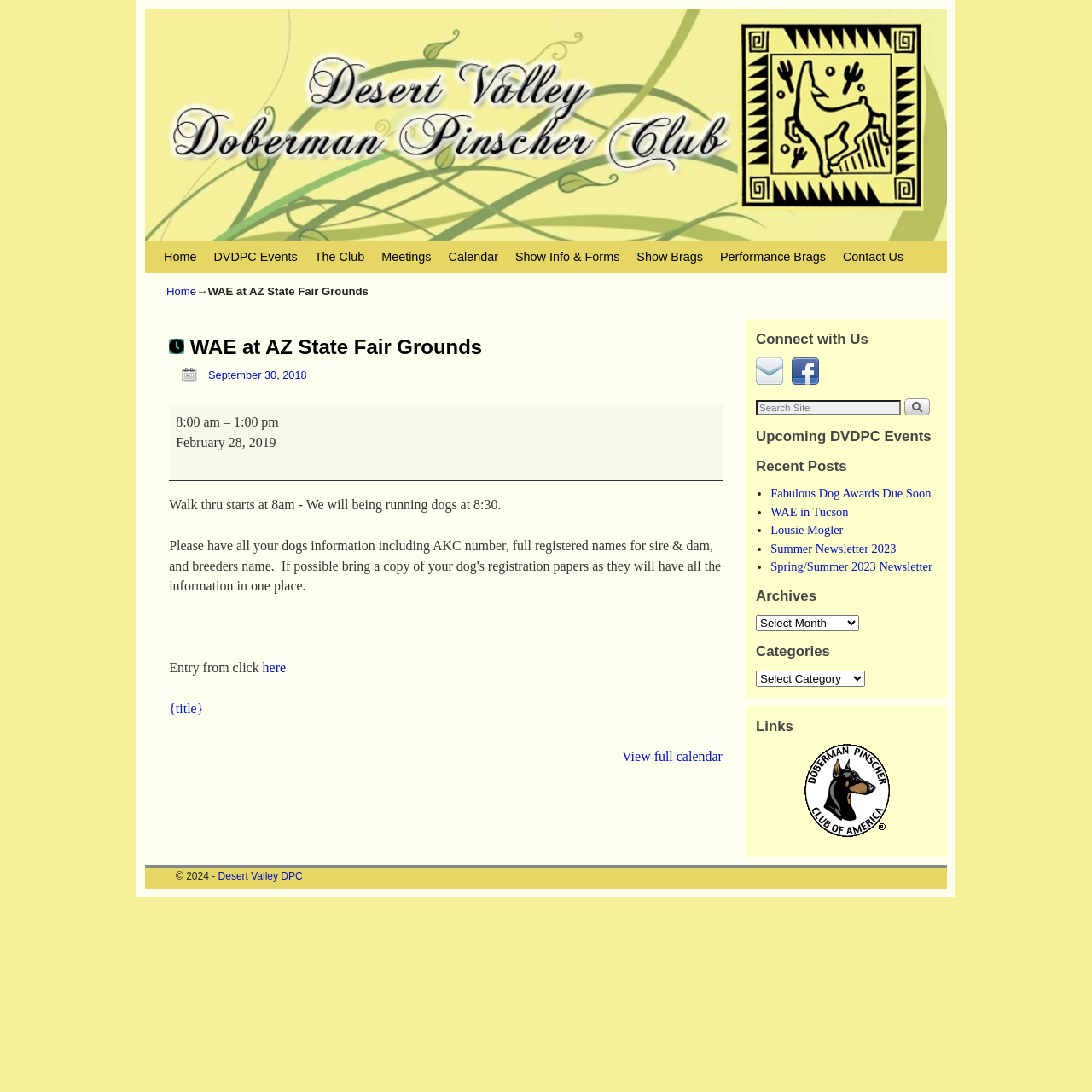Answer this question using a single word or a brief phrase:
How can users contact the site administrator?

Send email